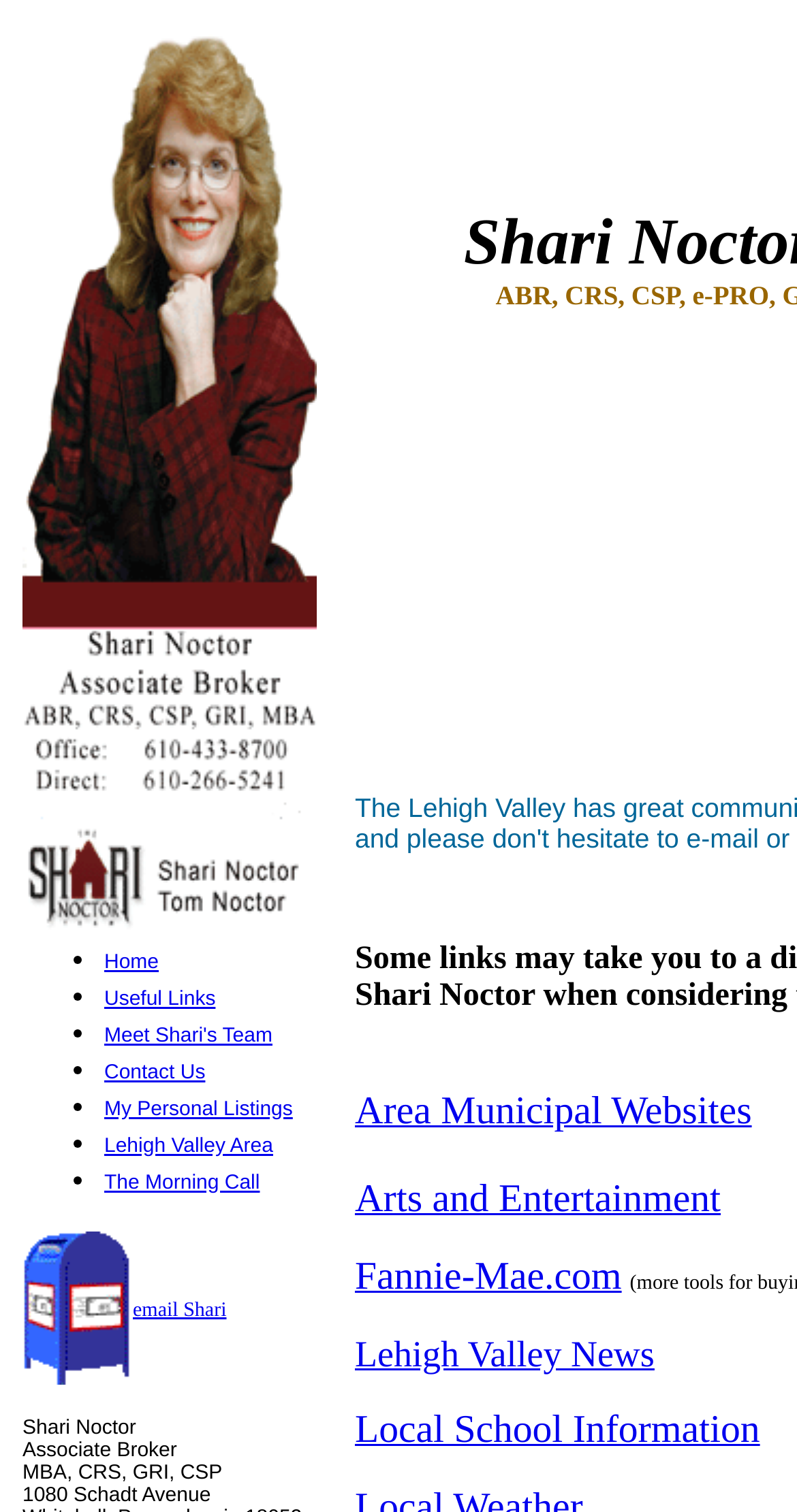Please find and provide the title of the webpage.

Shari Noctor.com
ABR, CRS, CSP, e-PRO, GRI, MBA